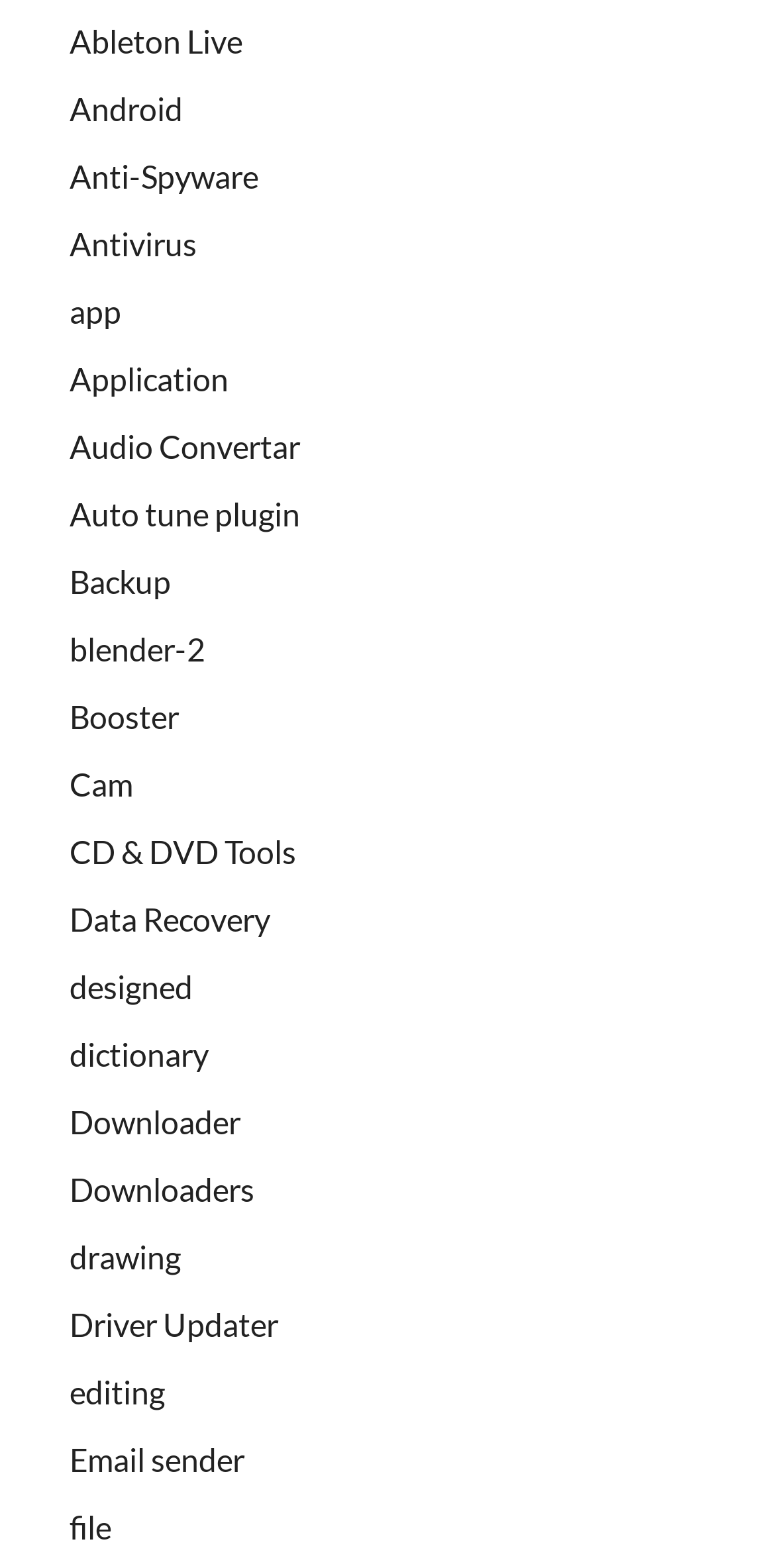Provide a brief response in the form of a single word or phrase:
What type of software is available on this webpage?

Various software